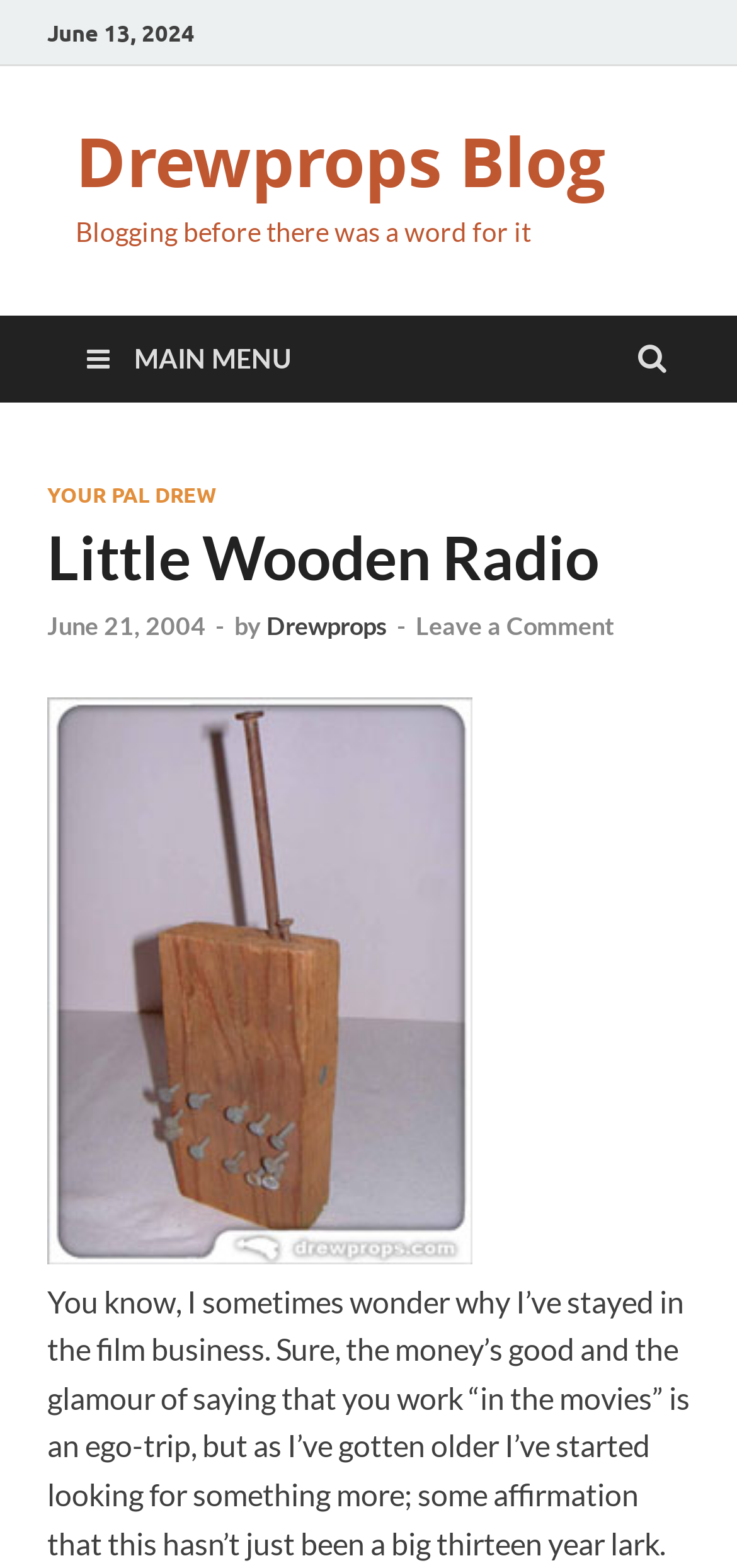With reference to the image, please provide a detailed answer to the following question: What is the date of the blog post?

I found the date of the blog post by looking at the link element with the text 'June 21, 2004' which is located inside the header element.